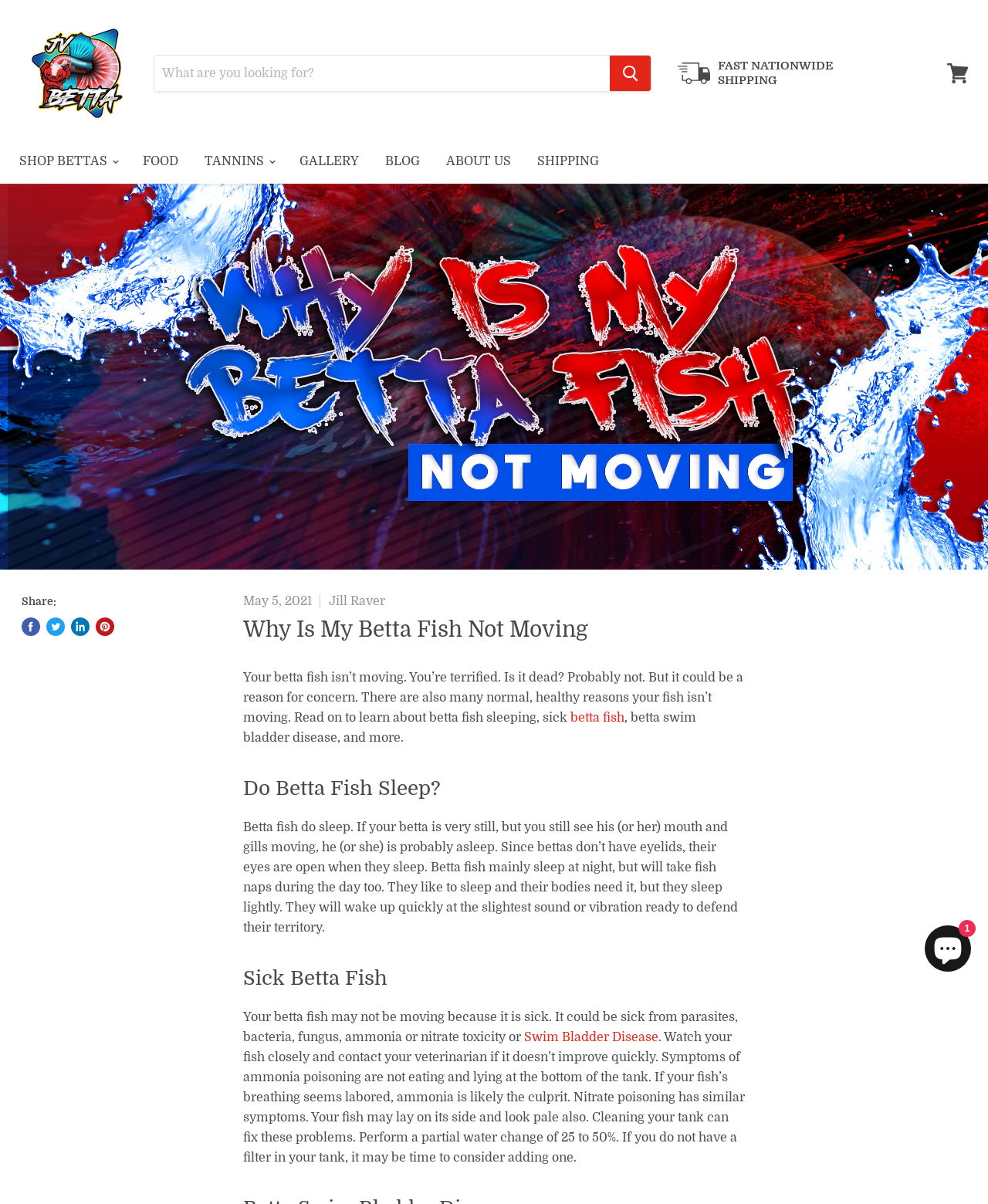Using the information from the screenshot, answer the following question thoroughly:
What is the main topic of this webpage?

The webpage is about betta fish, specifically discussing why they may not be moving, and providing information on betta fish sleeping, sick betta fish, and related topics.